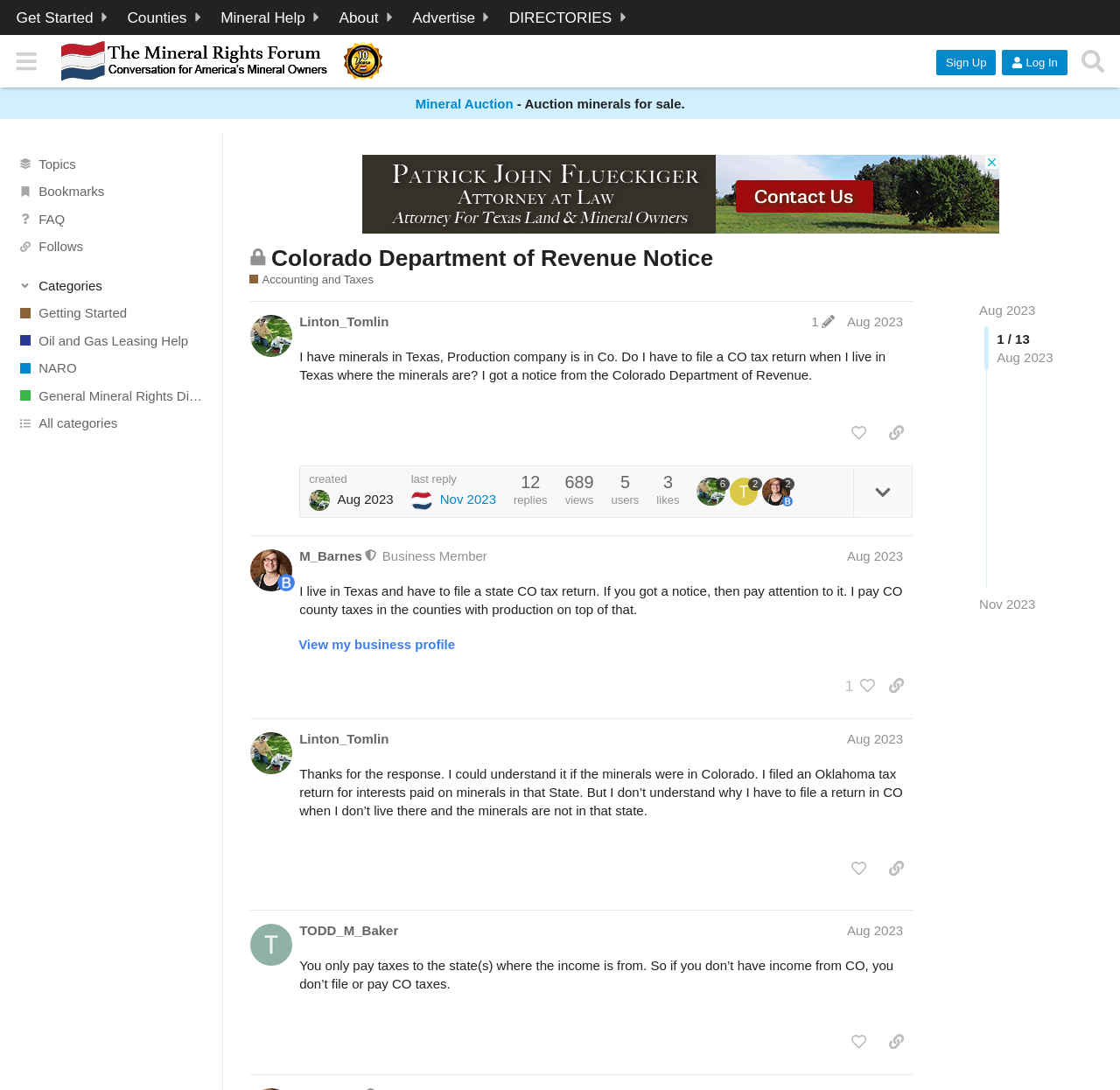What is the name of the forum?
Examine the image and provide an in-depth answer to the question.

I found the answer by looking at the link element with the text 'Mineral Rights Forum' which is a child of the header element.